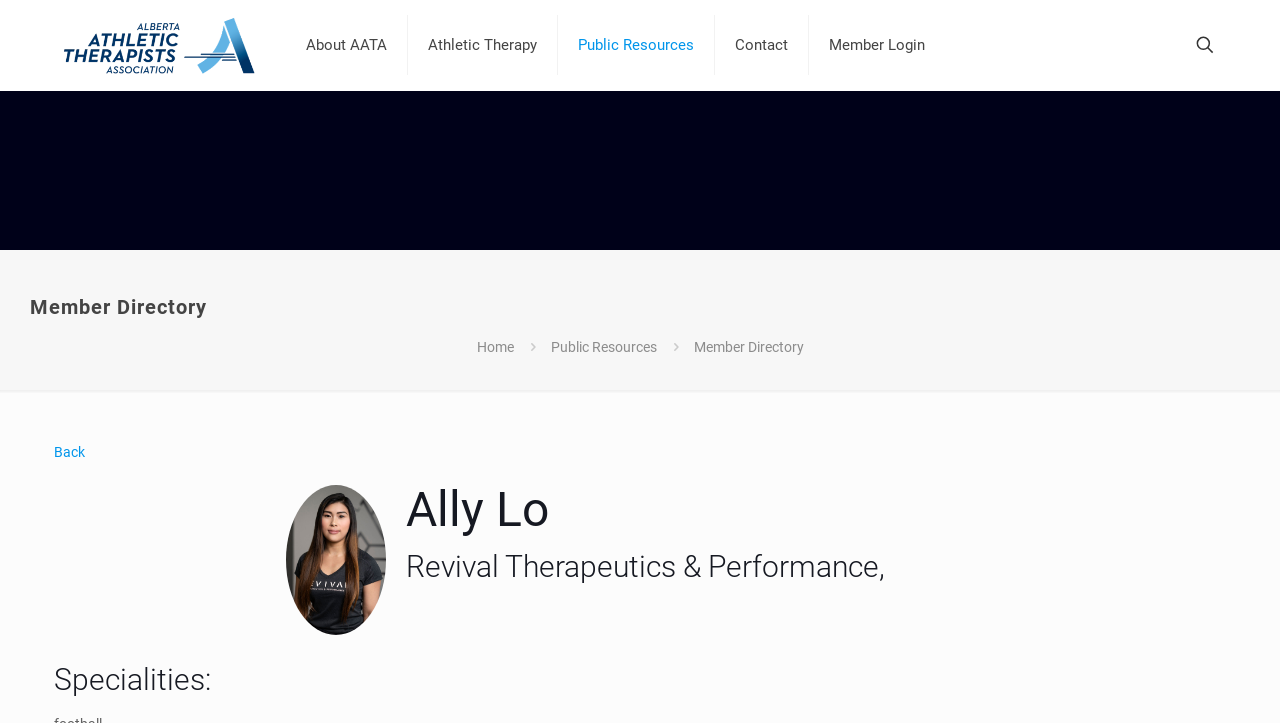Could you find the bounding box coordinates of the clickable area to complete this instruction: "click the AATA logo"?

[0.048, 0.0, 0.2, 0.124]